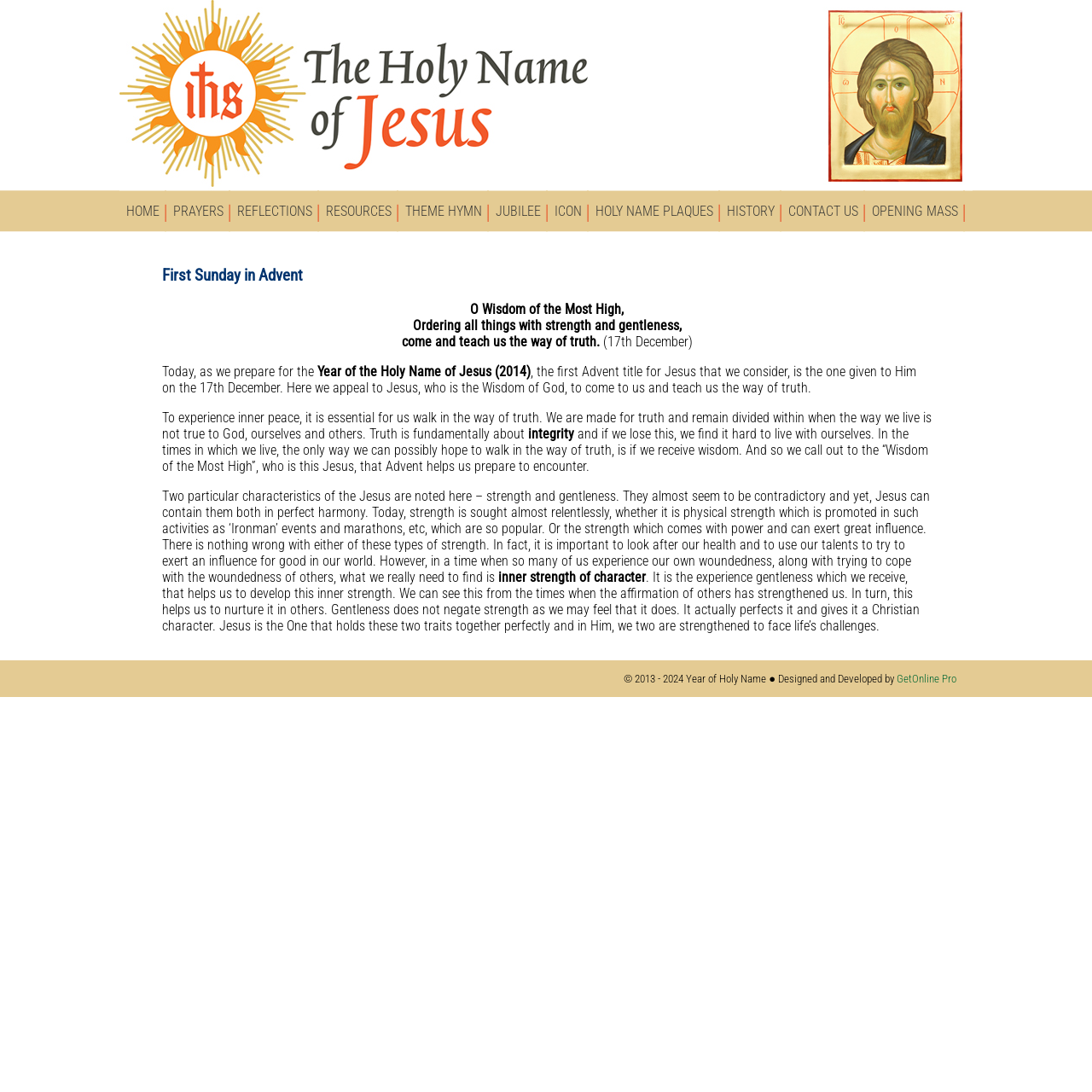Pinpoint the bounding box coordinates of the element to be clicked to execute the instruction: "Navigate to 'Kitchen Cabinets'".

None